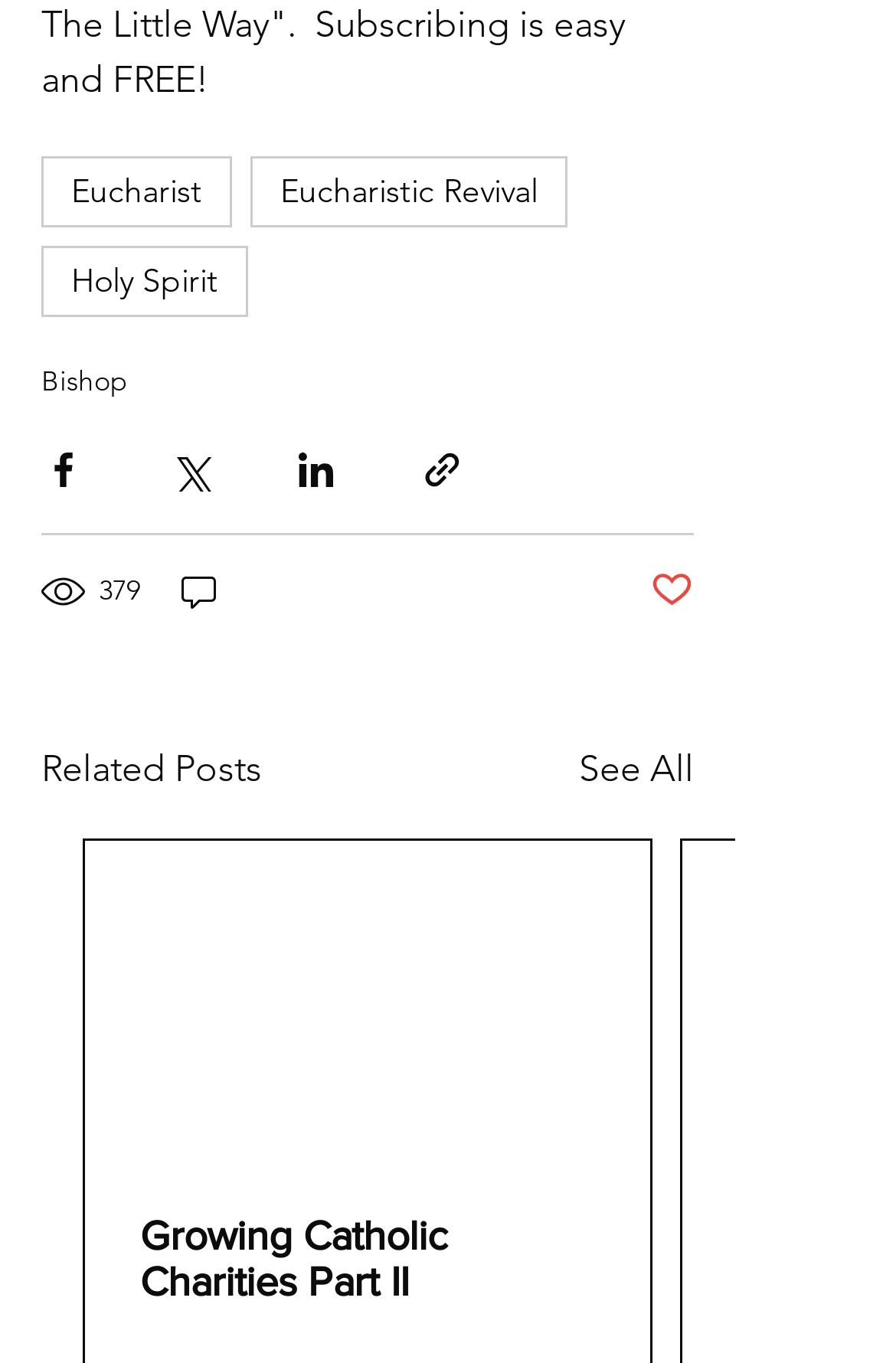Please identify the bounding box coordinates of the clickable region that I should interact with to perform the following instruction: "Click on the Eucharist link". The coordinates should be expressed as four float numbers between 0 and 1, i.e., [left, top, right, bottom].

[0.046, 0.114, 0.259, 0.166]